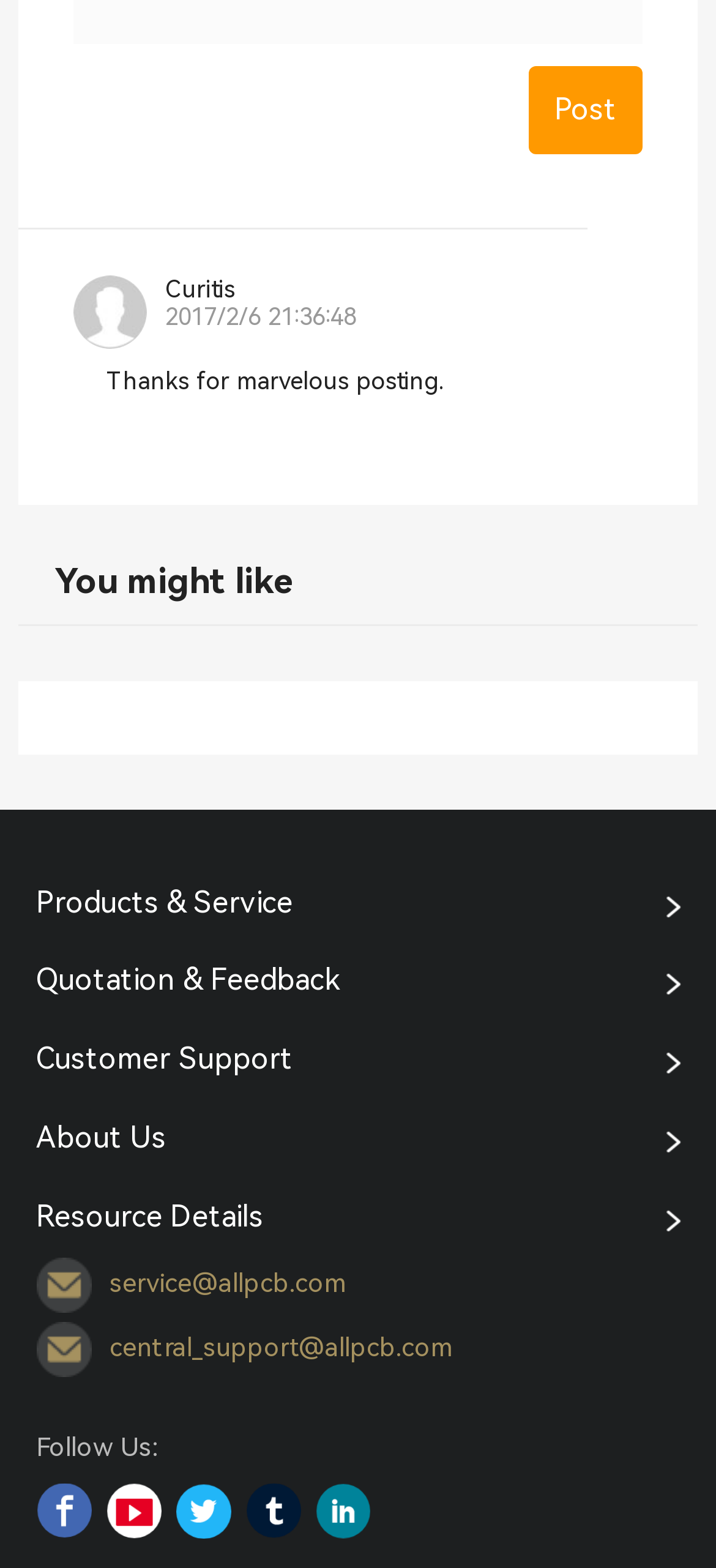Identify the bounding box coordinates of the clickable region required to complete the instruction: "Follow on Facebook". The coordinates should be given as four float numbers within the range of 0 and 1, i.e., [left, top, right, bottom].

[0.05, 0.946, 0.127, 0.981]